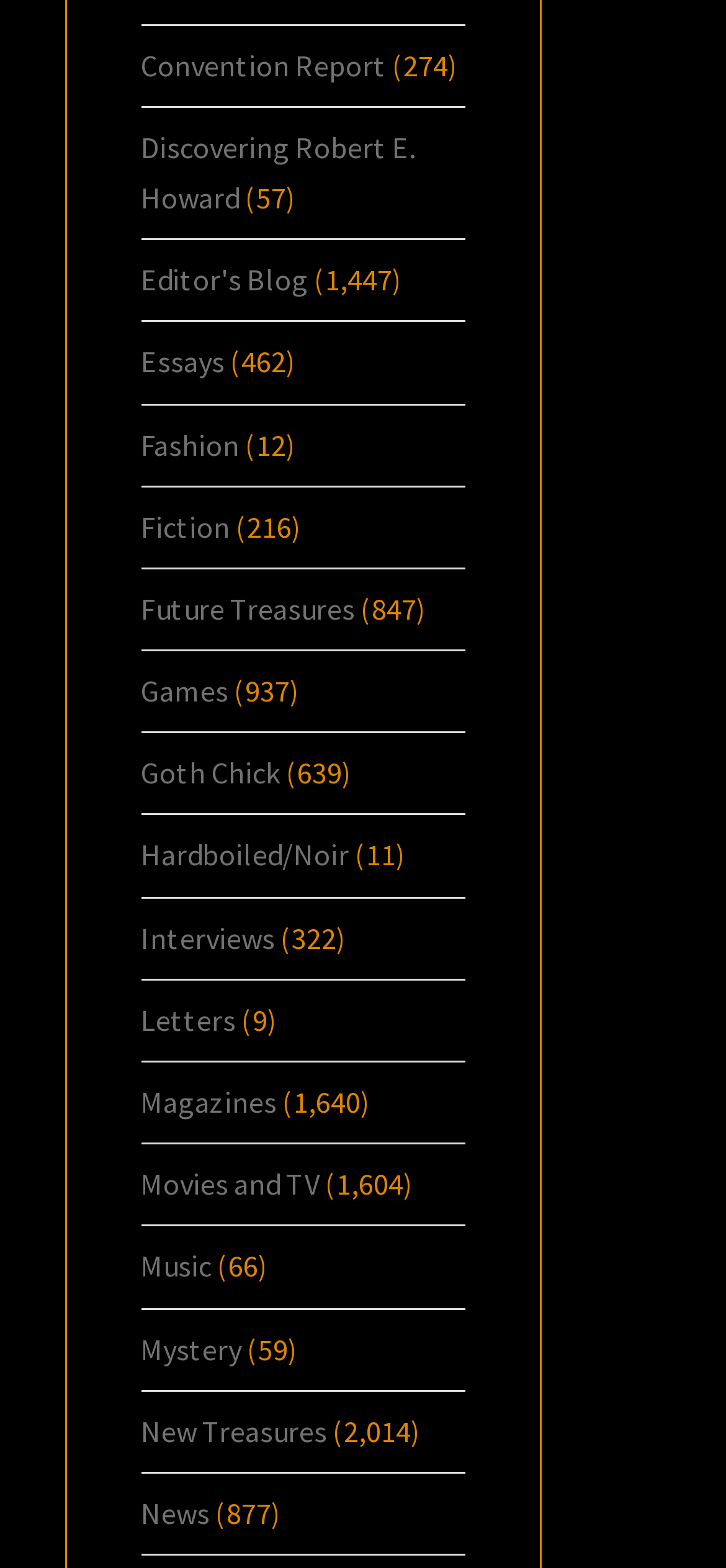What is the category with the fewest articles?
Carefully analyze the image and provide a detailed answer to the question.

I looked at the StaticText elements corresponding to each link and found that the one with the lowest number (12) is associated with the 'Fashion' link, so it is the category with the fewest articles.